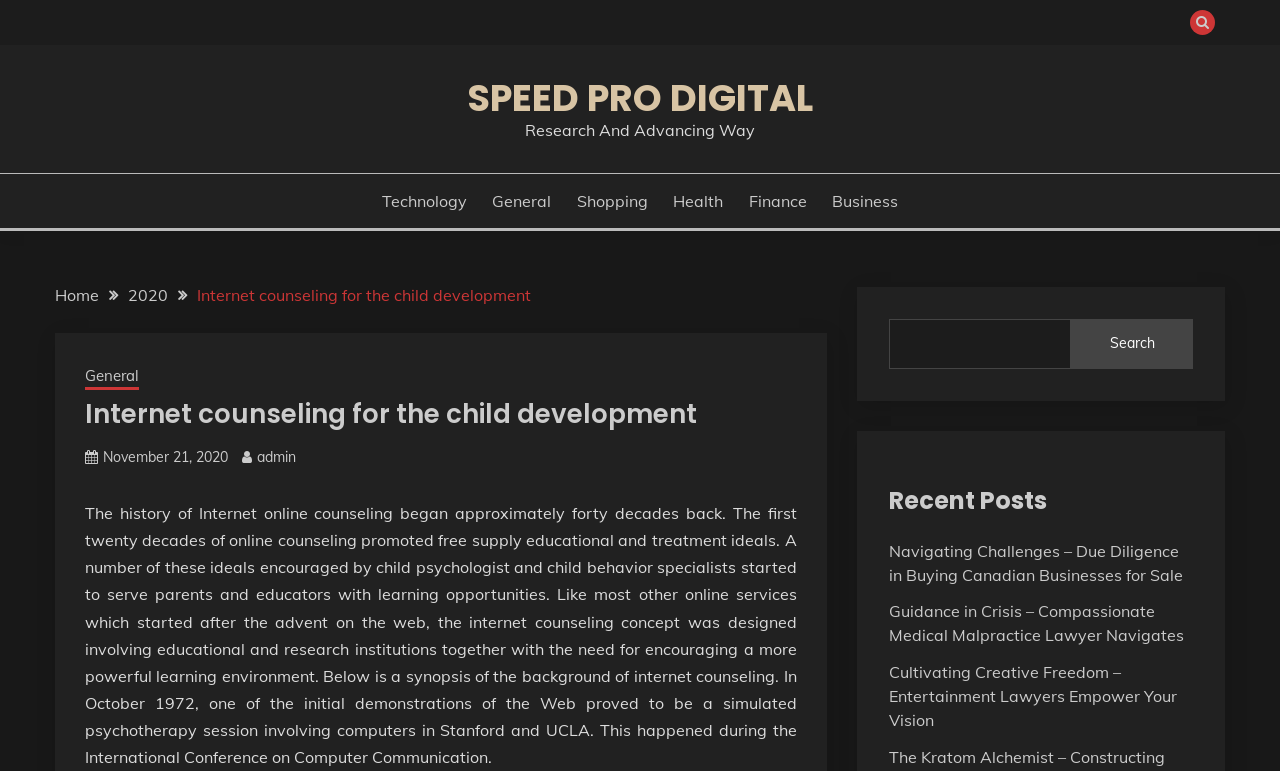Determine the bounding box coordinates for the UI element matching this description: "Finance".

[0.585, 0.245, 0.63, 0.276]